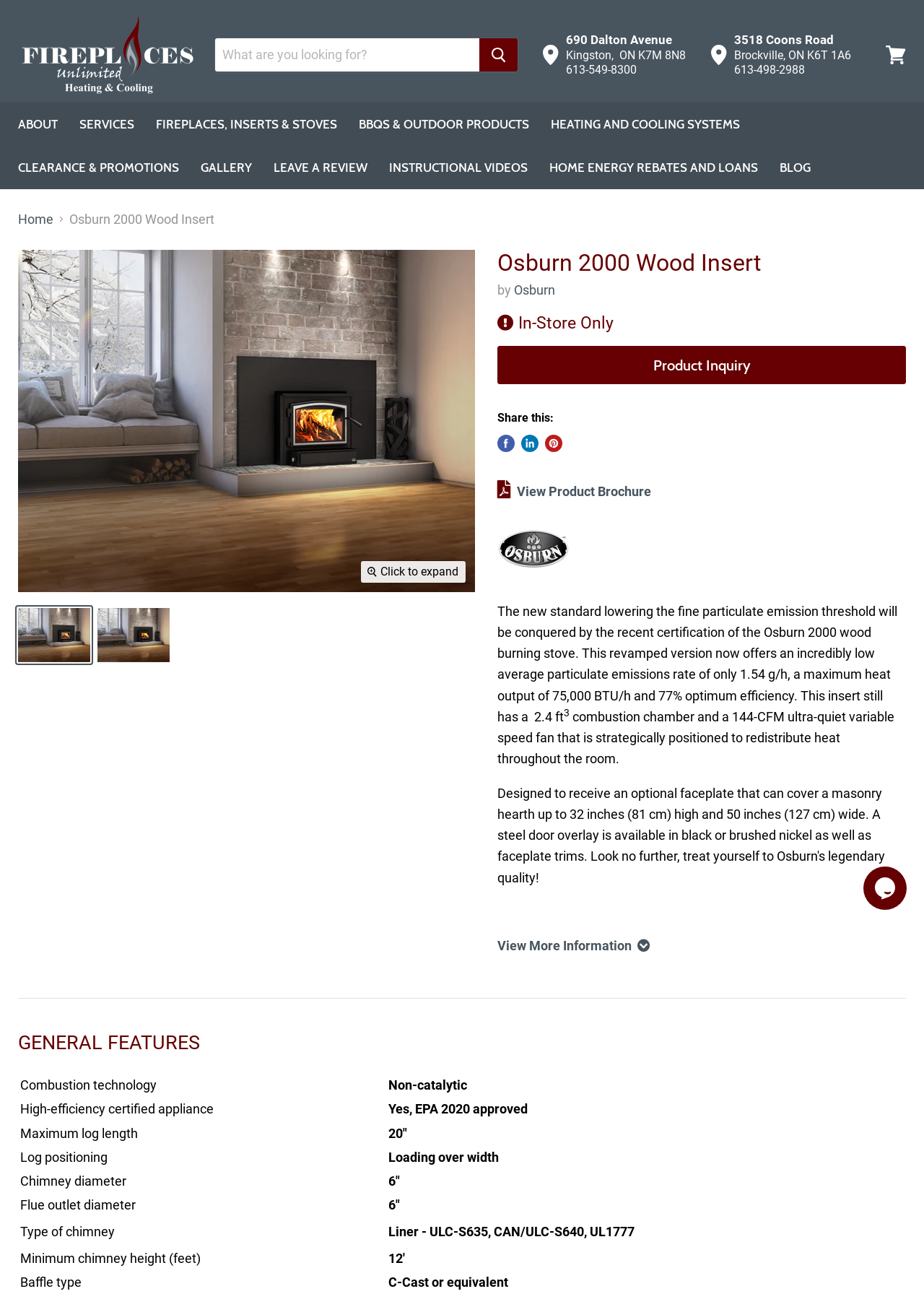How many CFM is the ultra-quiet variable speed fan?
Based on the image, give a concise answer in the form of a single word or short phrase.

144-CFM